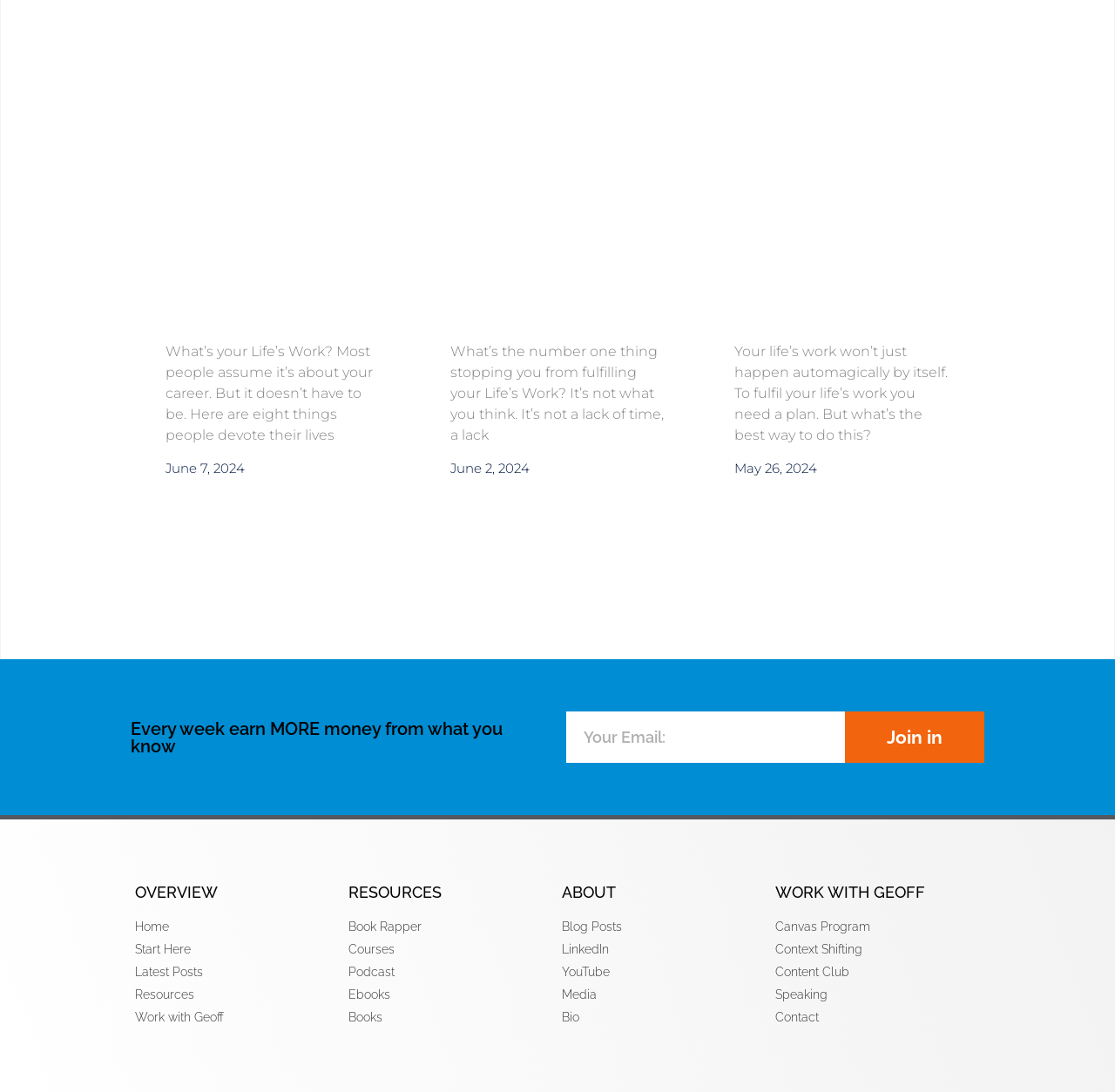Please give a one-word or short phrase response to the following question: 
What is the topic of the first static text?

Life's Work